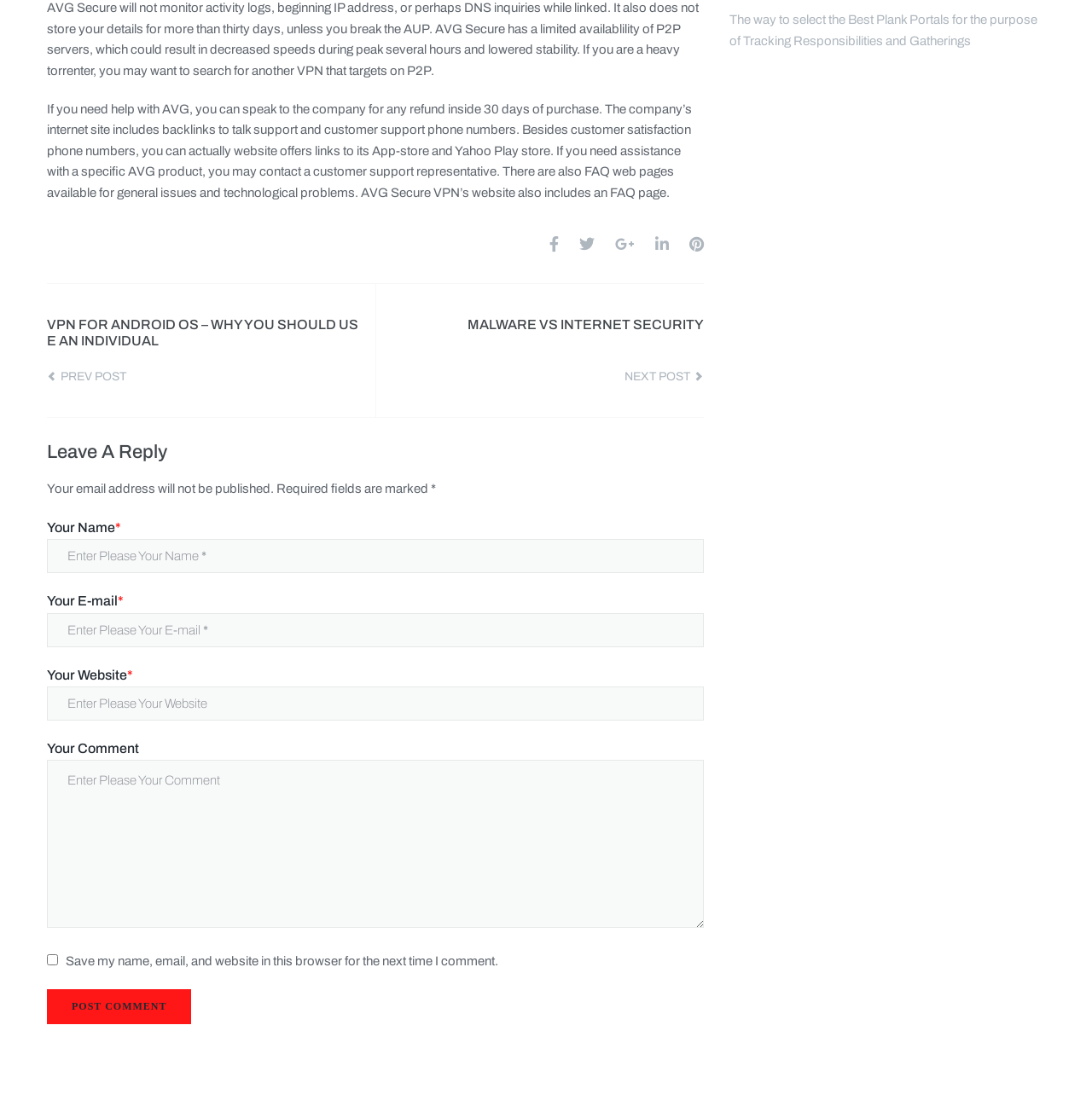Provide the bounding box coordinates in the format (top-left x, top-left y, bottom-right x, bottom-right y). All values are floating point numbers between 0 and 1. Determine the bounding box coordinate of the UI element described as: Pinterest

[0.631, 0.21, 0.645, 0.231]